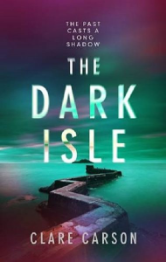Write a descriptive caption for the image, covering all notable aspects.

The image showcases the book cover for "The Dark Isle" by Clare Carson. The design features a stunning visual of a winding stone pathway leading into a mysterious sea, set against an ethereal backdrop of vibrant colors—shades of turquoise, purple, and hints of red create an evocative atmosphere. Prominently displayed in bold, white typography, the title "THE DARK ISLE" captures attention, while the tagline "THE PAST CASTS A LONG SHADOW" adds an intriguing element of suspense, hinting at themes of memory and mystery. This captivating cover art reflects the novel's exploration of complex narratives and emotional depth, inviting readers to delve into Clare Carson's rich storytelling.